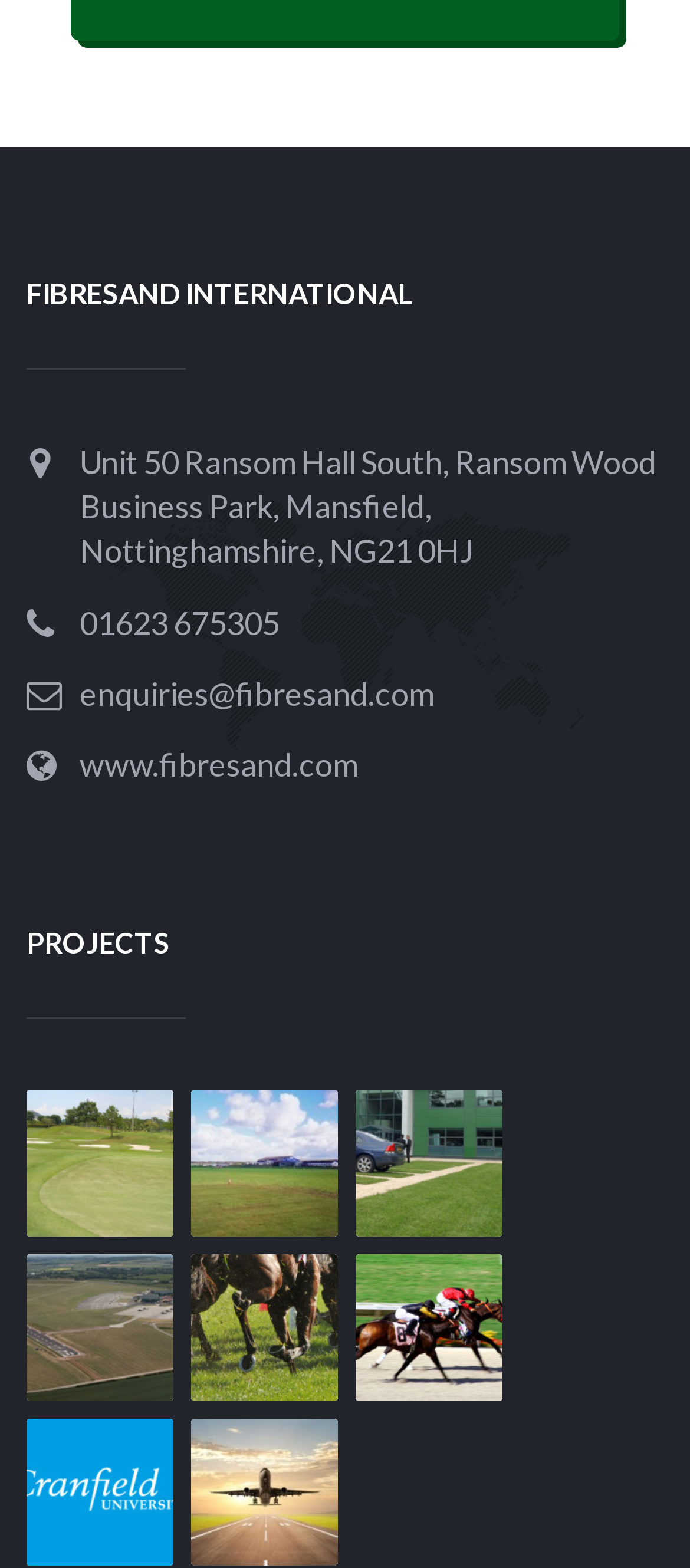Could you provide the bounding box coordinates for the portion of the screen to click to complete this instruction: "contact Fibresand International via email"?

[0.115, 0.43, 0.628, 0.454]